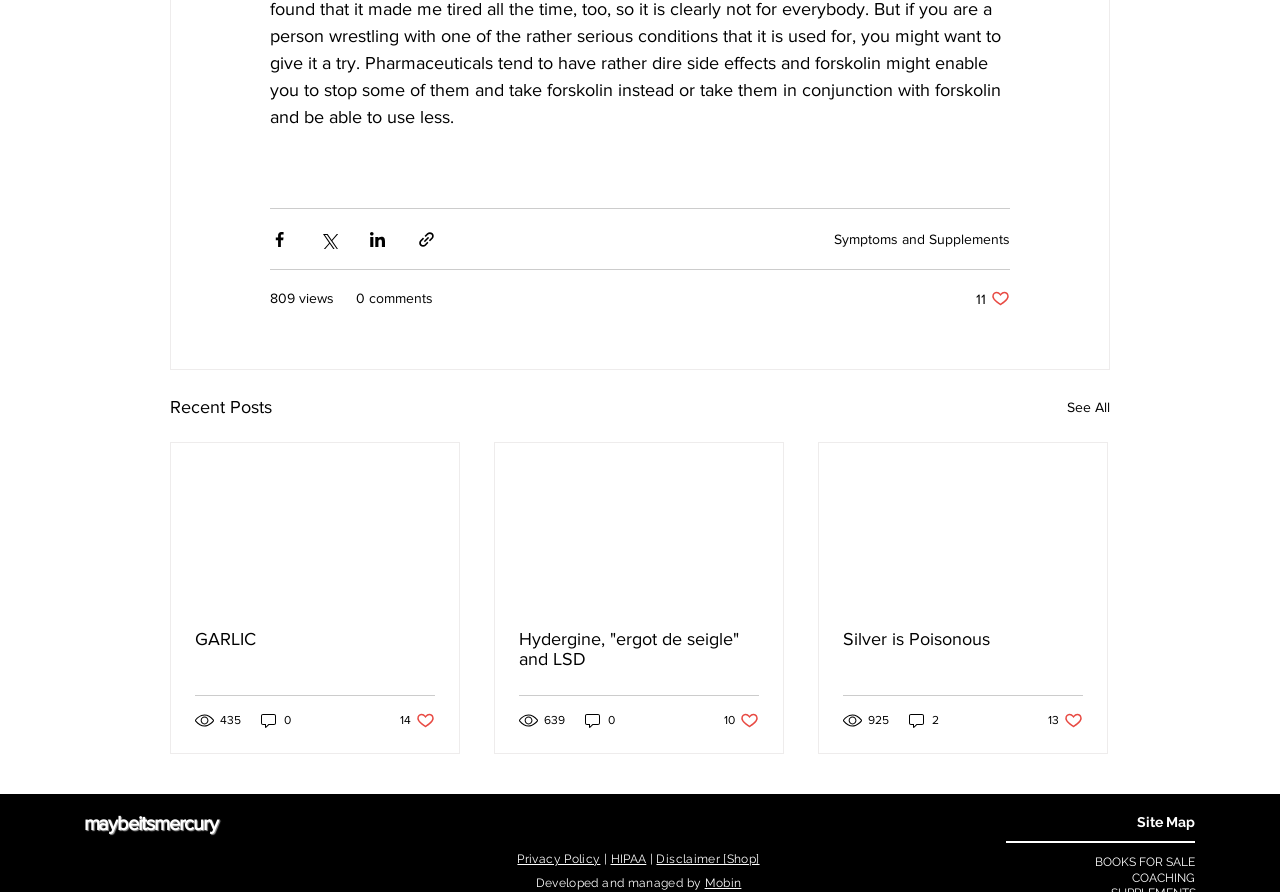Find and specify the bounding box coordinates that correspond to the clickable region for the instruction: "Share via Facebook".

[0.211, 0.257, 0.226, 0.279]